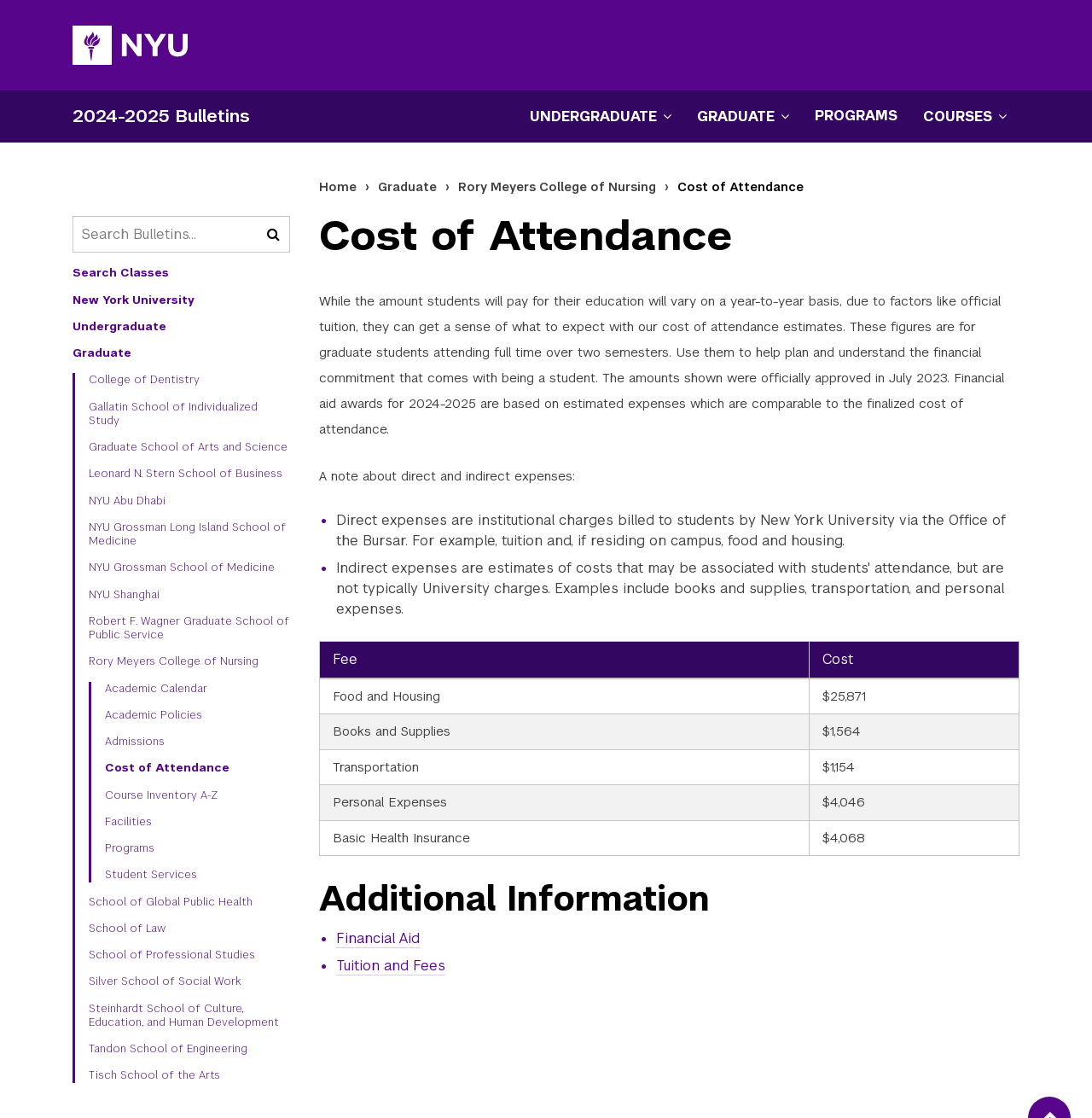Based on the element description "Silver School of Social Work", predict the bounding box coordinates of the UI element.

[0.081, 0.872, 0.266, 0.884]